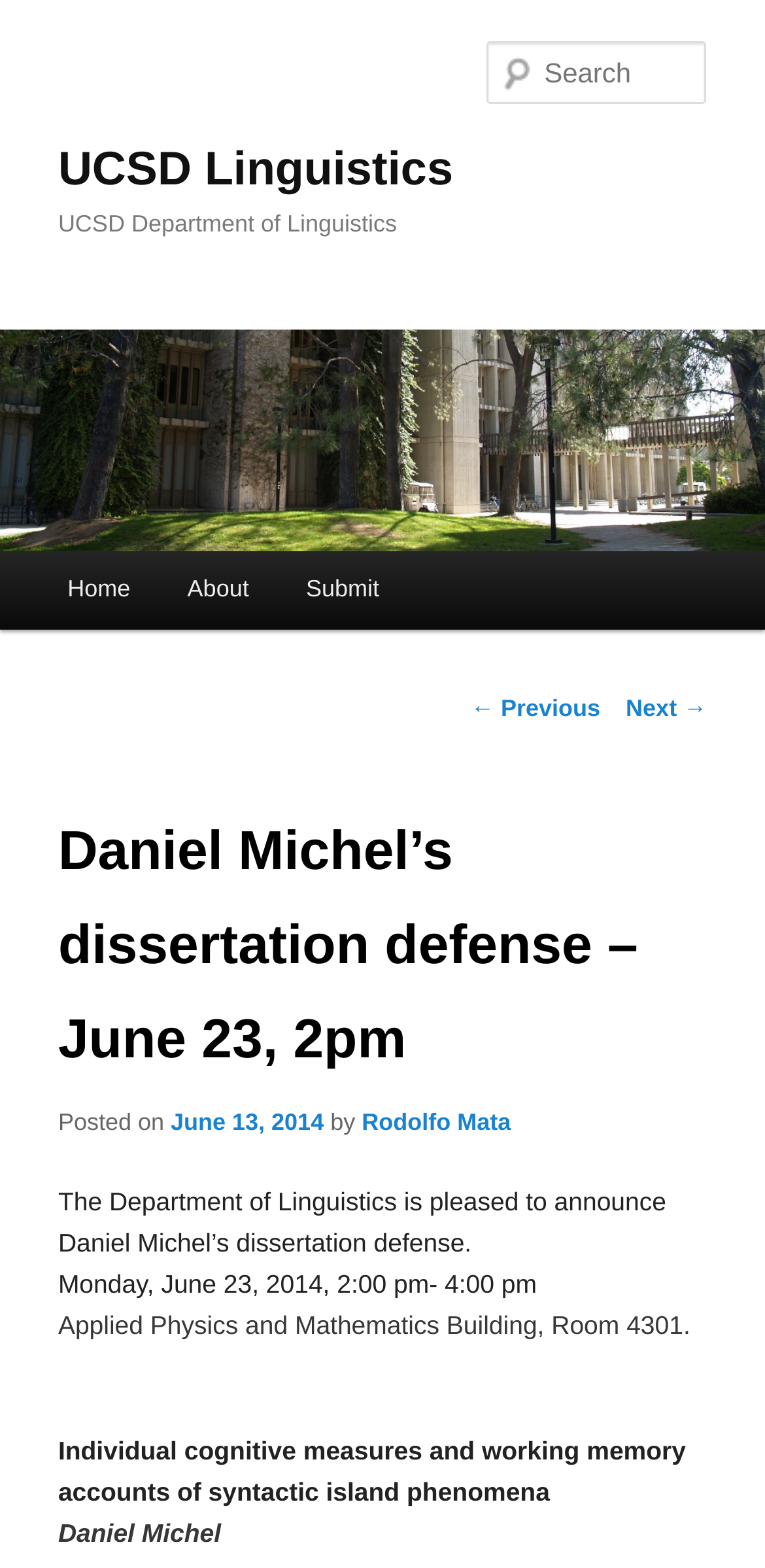Provide the bounding box coordinates for the specified HTML element described in this description: "← Previous". The coordinates should be four float numbers ranging from 0 to 1, in the format [left, top, right, bottom].

[0.615, 0.443, 0.785, 0.46]